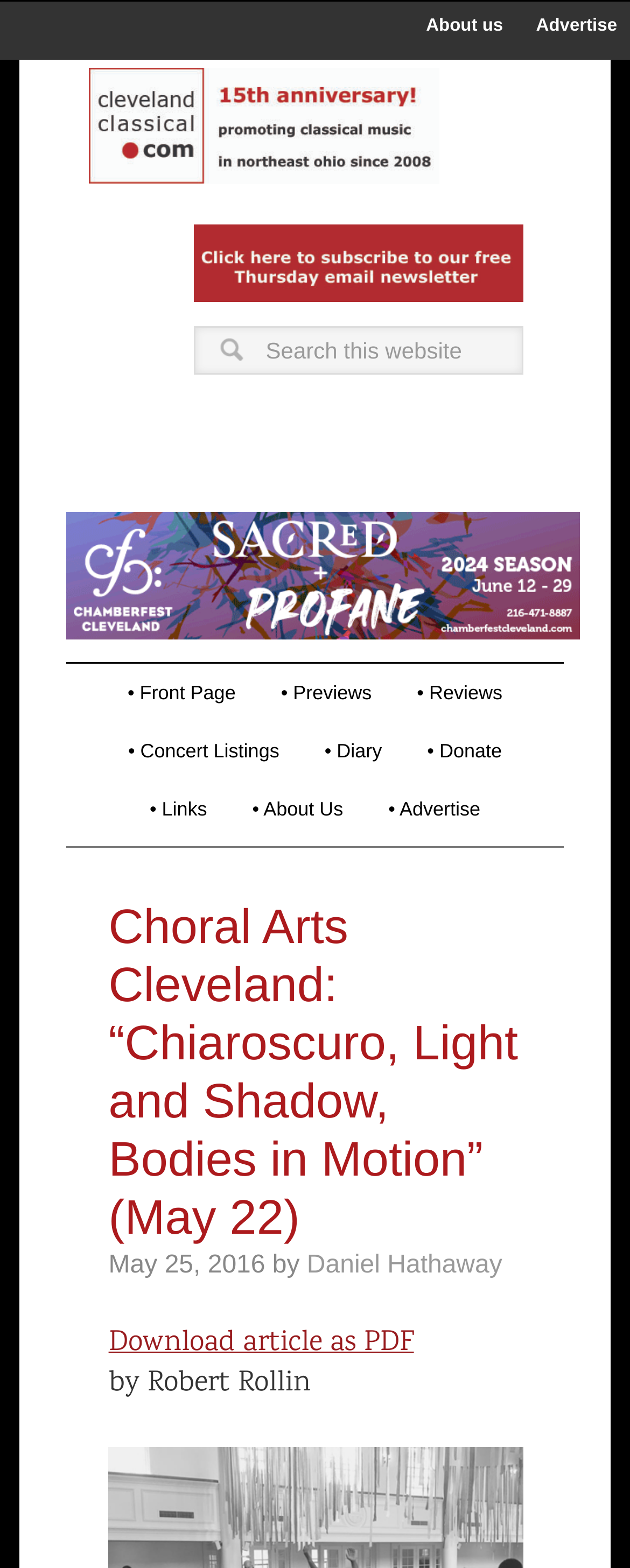Locate the bounding box coordinates of the region to be clicked to comply with the following instruction: "Search this website". The coordinates must be four float numbers between 0 and 1, in the form [left, top, right, bottom].

[0.306, 0.208, 0.83, 0.238]